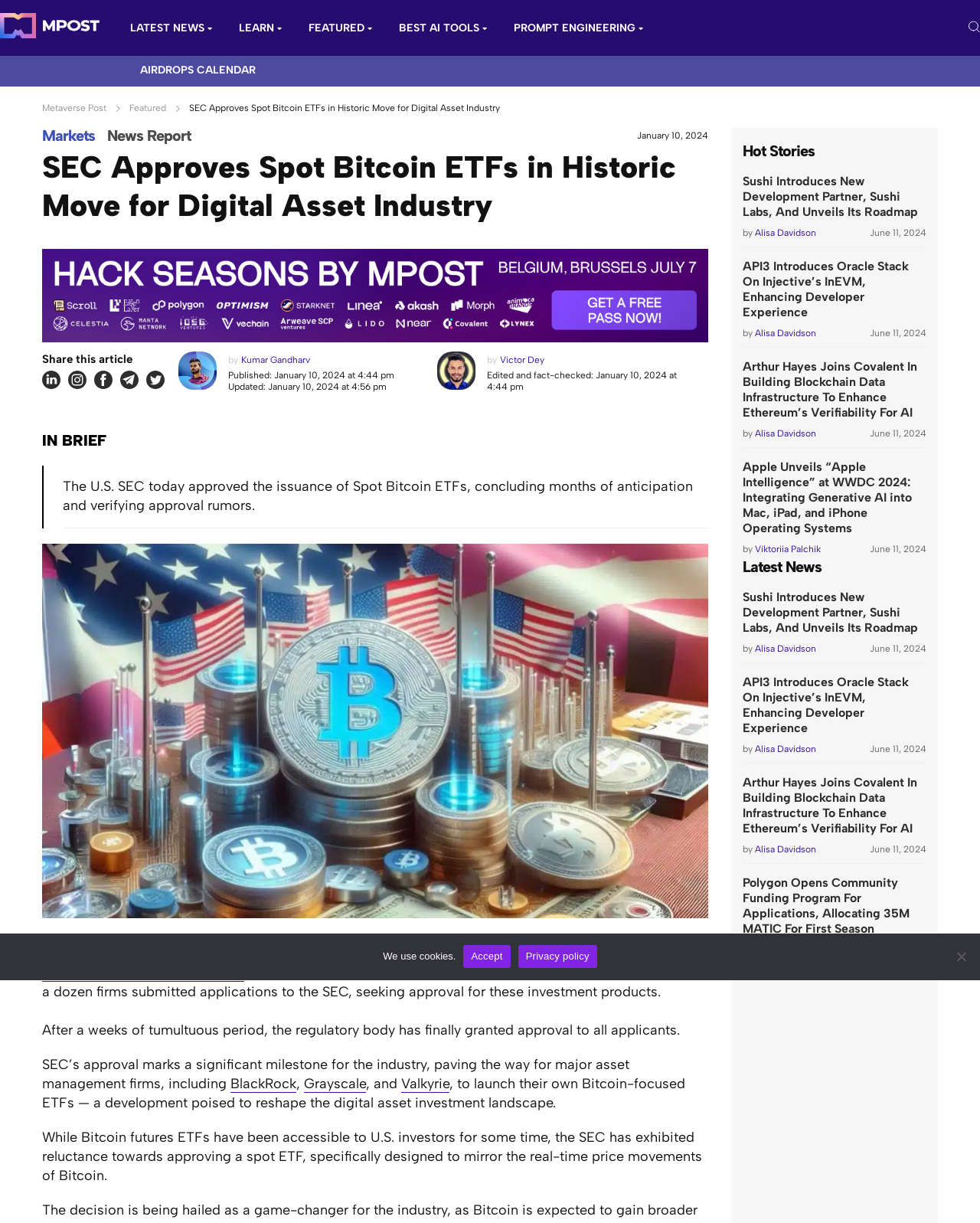Please determine and provide the text content of the webpage's heading.

SEC Approves Spot Bitcoin ETFs in Historic Move for Digital Asset Industry